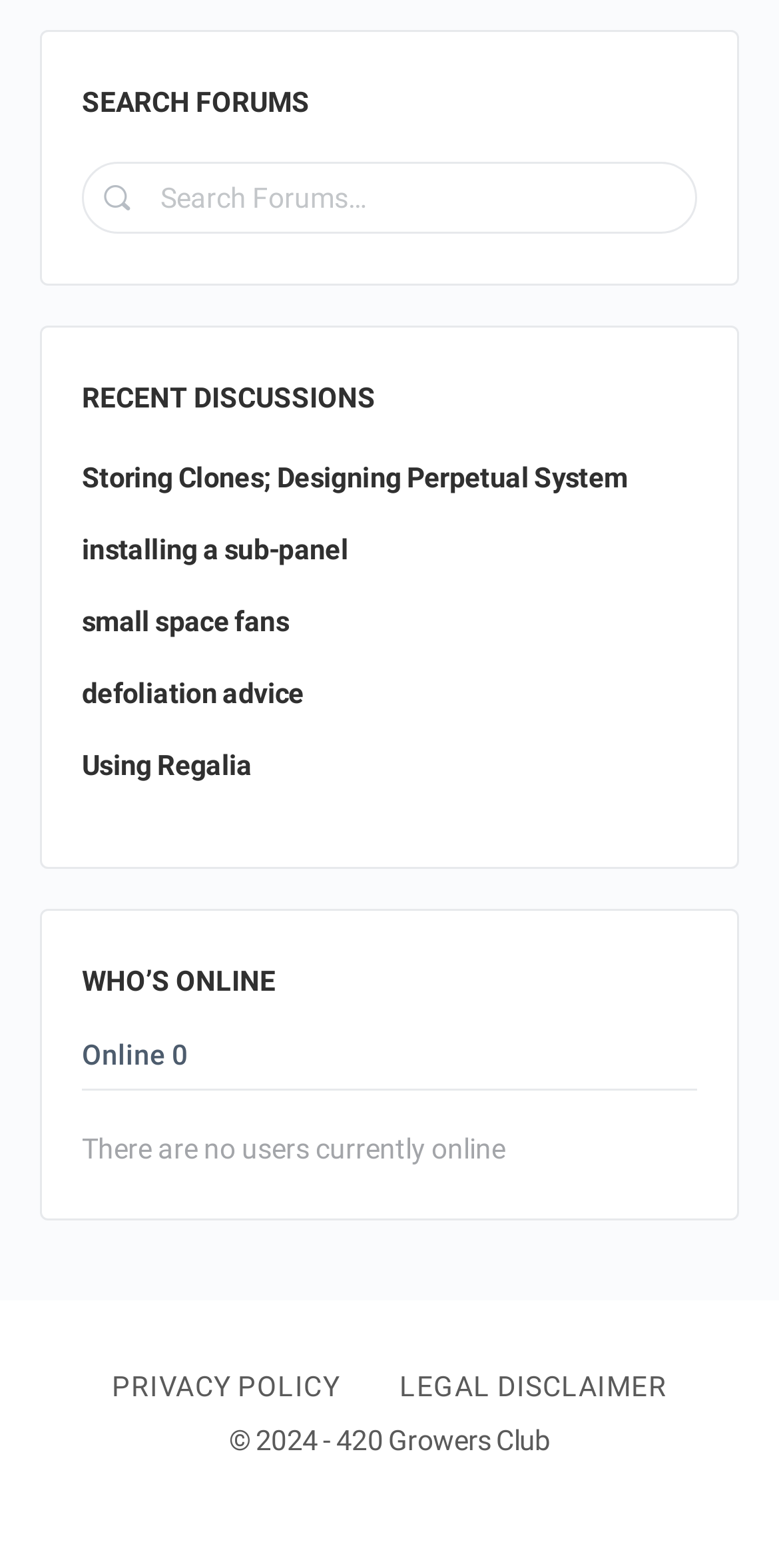Using the provided element description, identify the bounding box coordinates as (top-left x, top-left y, bottom-right x, bottom-right y). Ensure all values are between 0 and 1. Description: August 2020

None